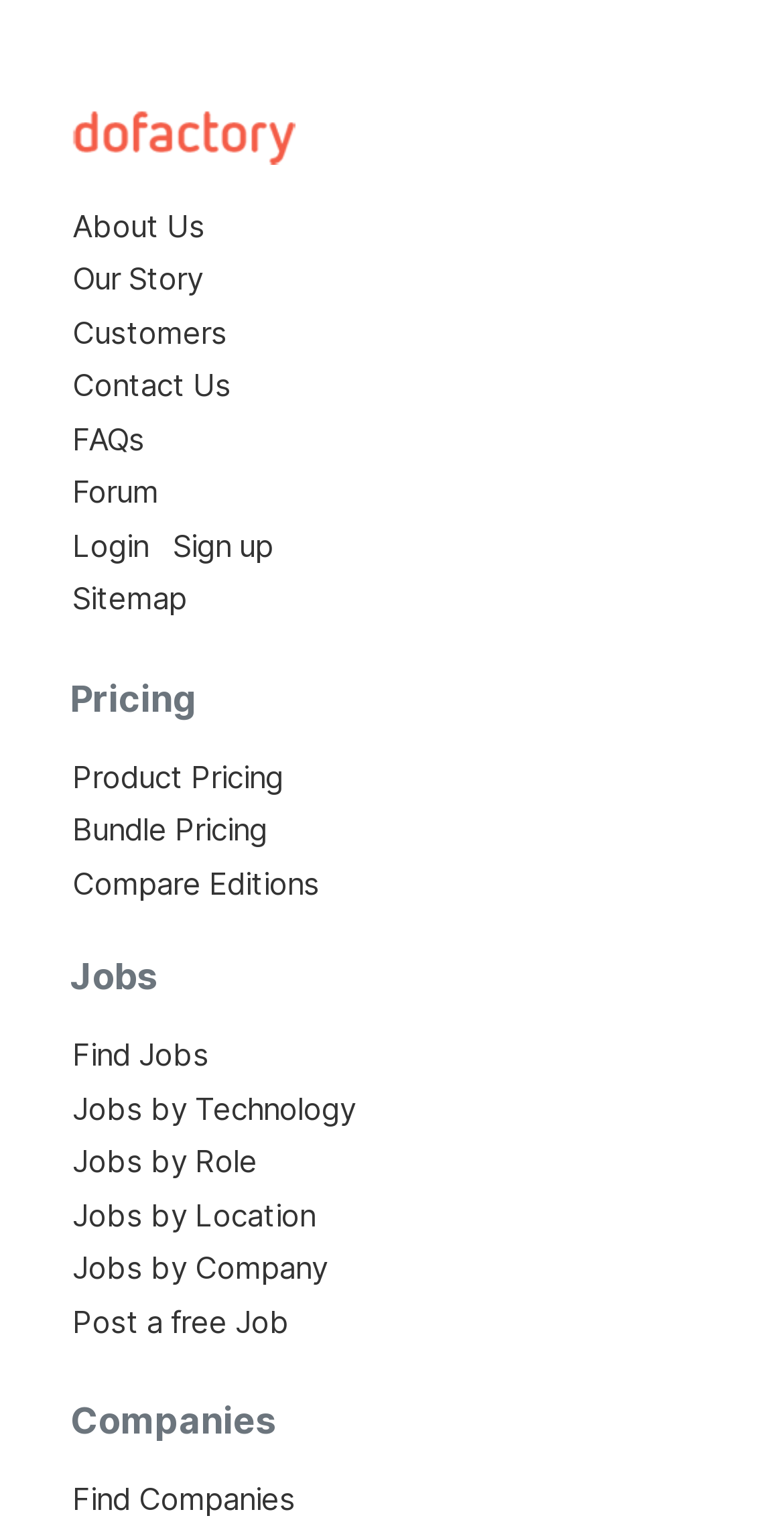How many links are there in the top navigation bar?
Answer the question using a single word or phrase, according to the image.

9